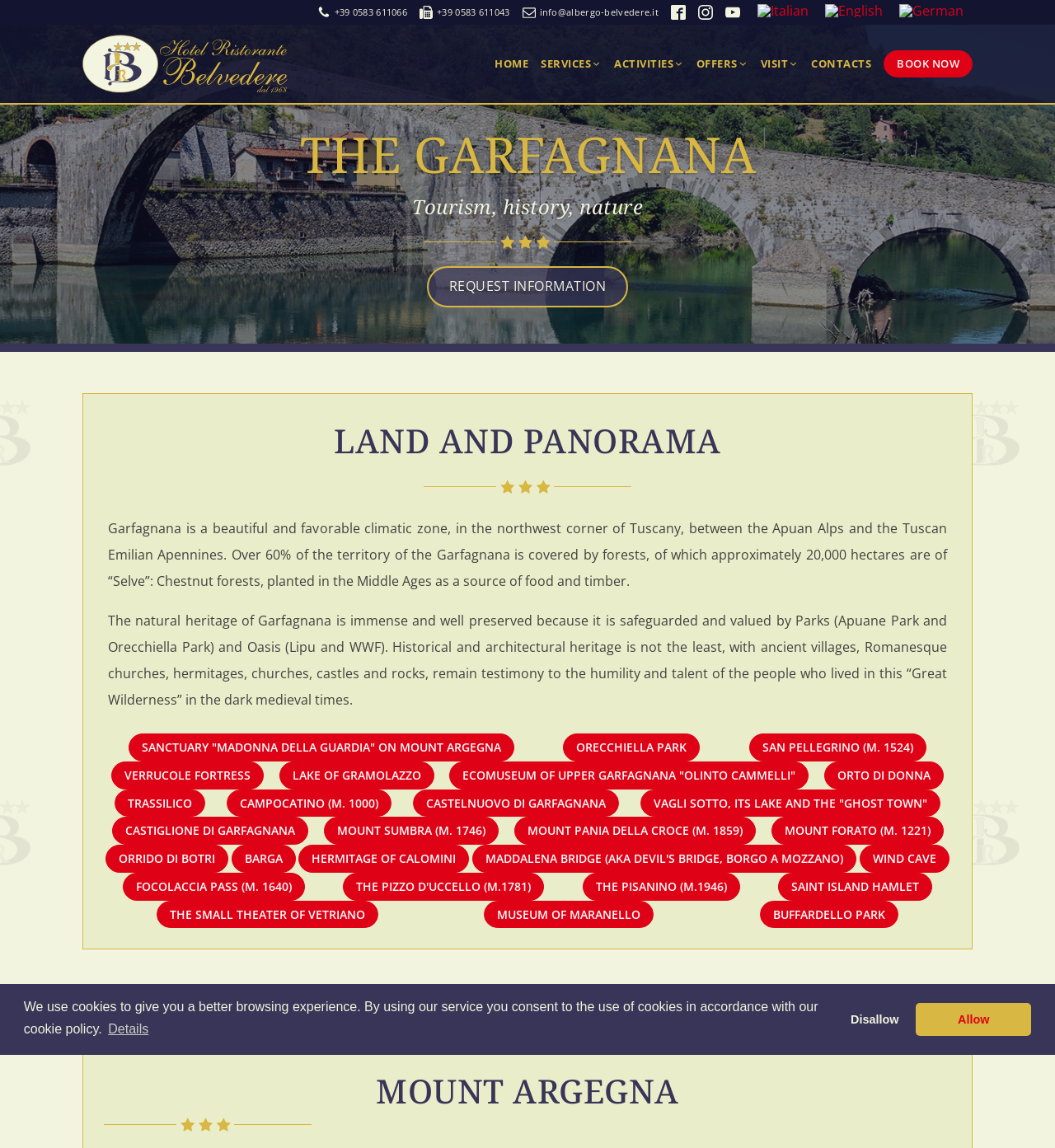Generate a comprehensive description of the contents of the webpage.

This webpage is about tourism in Garfagnana, a region in northwest Tuscany, Italy. At the top of the page, there is a cookie consent dialog with three buttons: "learn more about cookies", "deny cookies", and "allow cookies". Below the dialog, there are several links to contact information, including email, phone numbers, and social media profiles.

The main content of the page is divided into sections. The first section has a heading "THE GARFAGNANA" and describes the region's natural beauty, with over 60% of its territory covered by forests. The text also mentions the region's historical and architectural heritage, including ancient villages, Romanesque churches, and castles.

The next section has a heading "LAND AND PANORAMA" and provides more information about the region's natural heritage, including parks, oases, and mountains. There are several links to specific attractions, such as the Sanctuary "Madonna della Guardia" on Mount Argegna, Orecchiella Park, and Lake of Gramolazzo.

The page also features a list of links to various towns and villages in the region, including Castelnuovo di Garfagnana, Vagli Sotto, and Barga. Each link has a brief description of the town or village. Additionally, there are links to museums, theaters, and parks in the region.

At the bottom of the page, there is a section with a heading "SANCTUARY 'MADONNA DELLA GUARDIA' ON MOUNT ARGEGNA" and a brief description of the sanctuary.